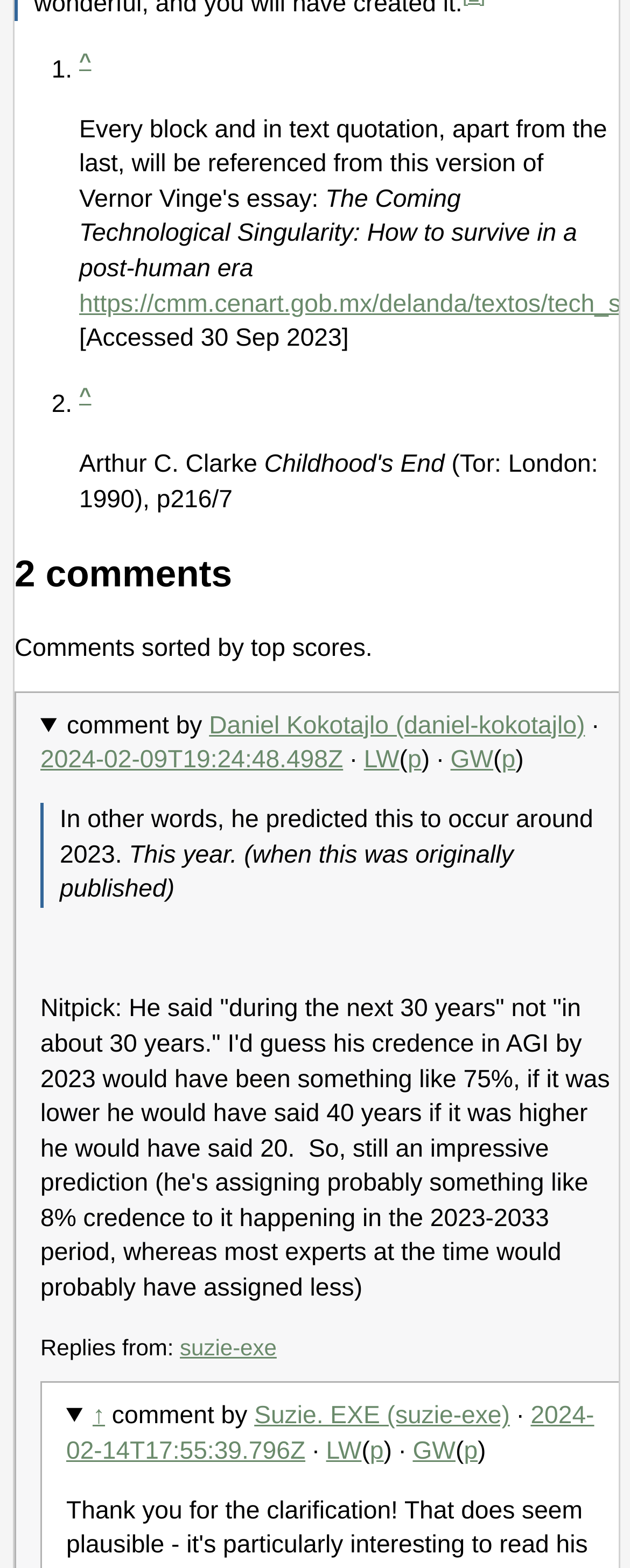Locate the bounding box coordinates of the area you need to click to fulfill this instruction: 'Expand the comment by Suzie. EXE'. The coordinates must be in the form of four float numbers ranging from 0 to 1: [left, top, right, bottom].

[0.105, 0.893, 0.982, 0.937]